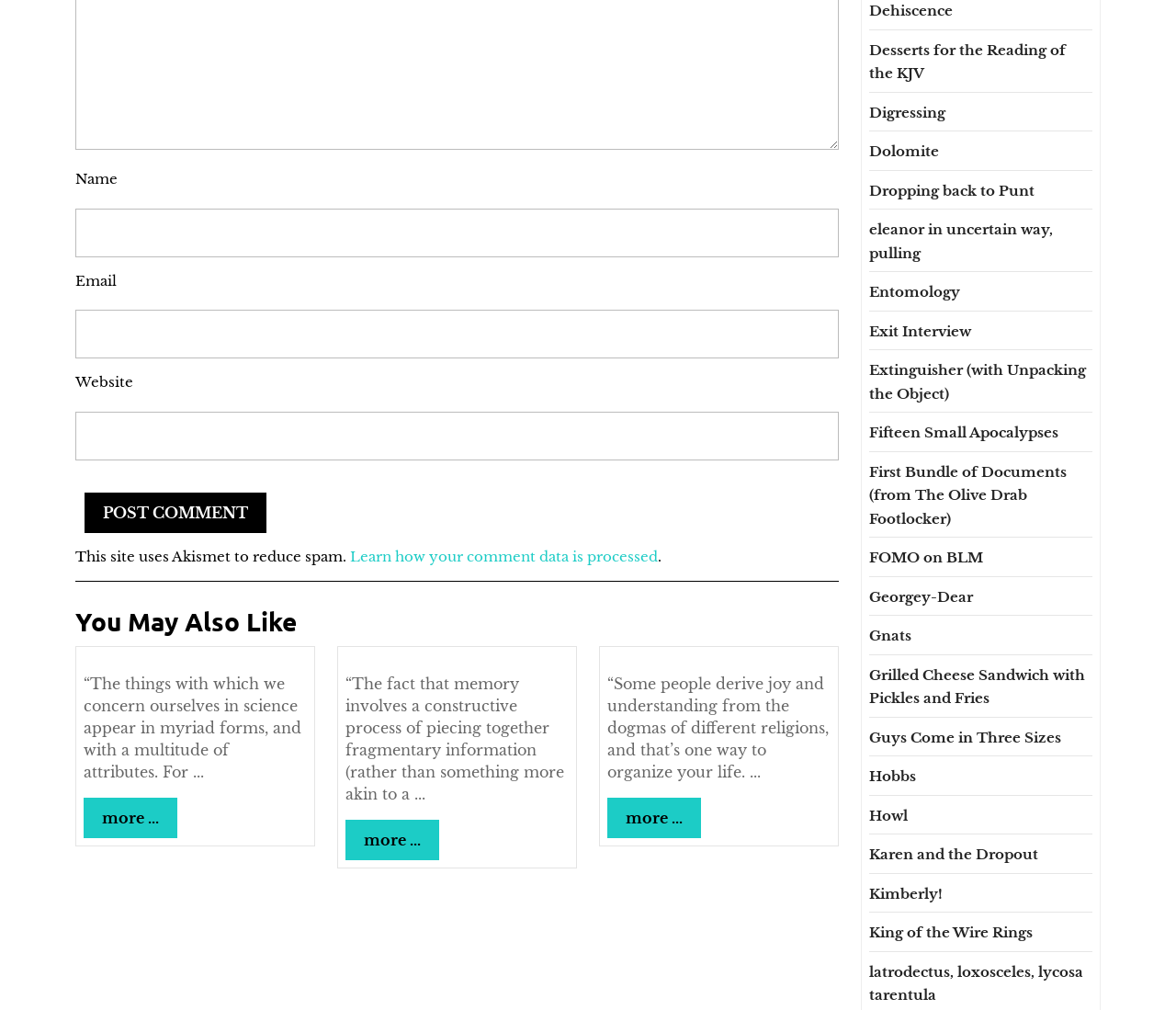Please find and report the bounding box coordinates of the element to click in order to perform the following action: "Learn how your comment data is processed". The coordinates should be expressed as four float numbers between 0 and 1, in the format [left, top, right, bottom].

[0.298, 0.542, 0.559, 0.56]